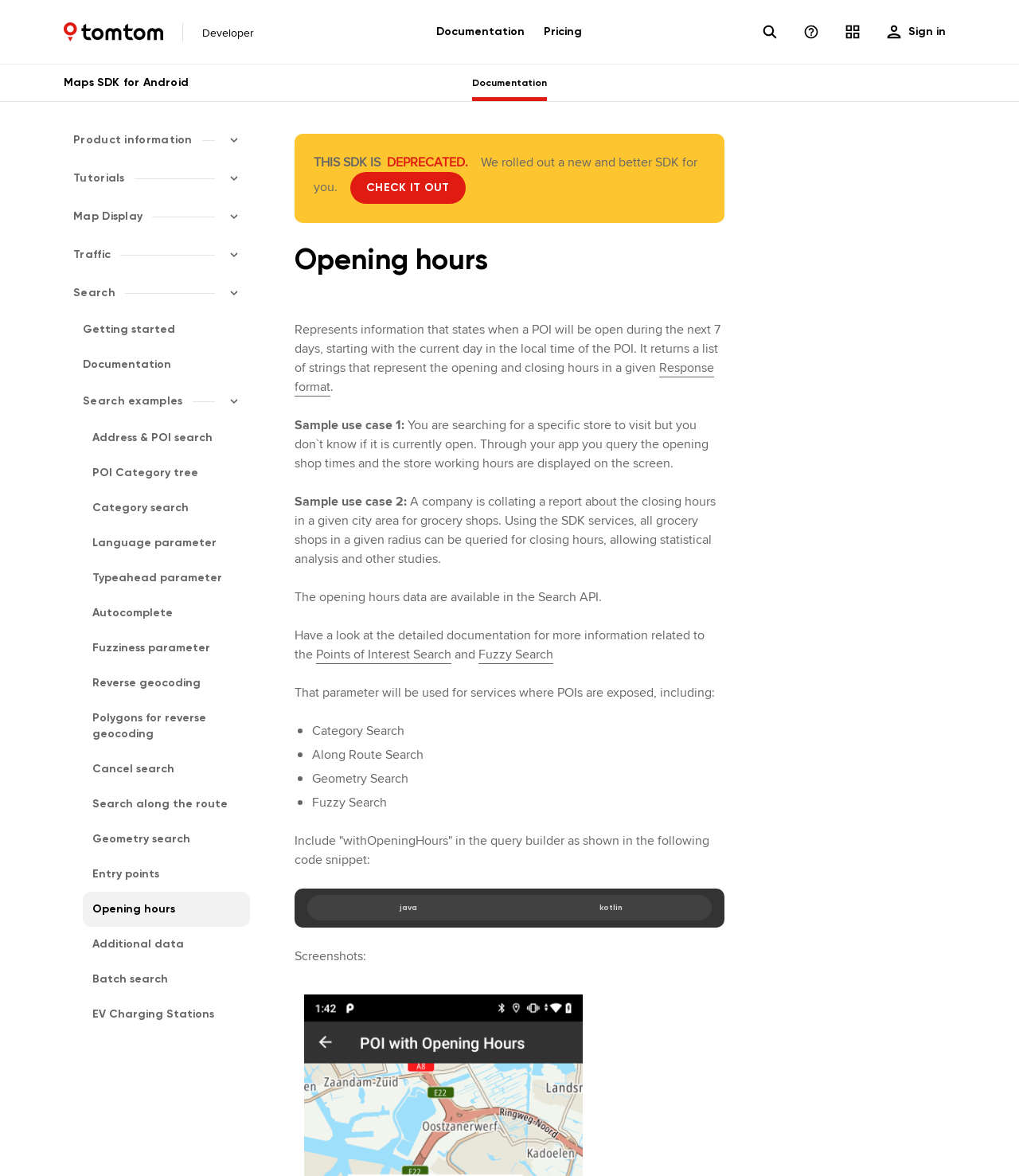Pinpoint the bounding box coordinates of the clickable area needed to execute the instruction: "Click on 'Documentation'". The coordinates should be specified as four float numbers between 0 and 1, i.e., [left, top, right, bottom].

[0.463, 0.055, 0.537, 0.086]